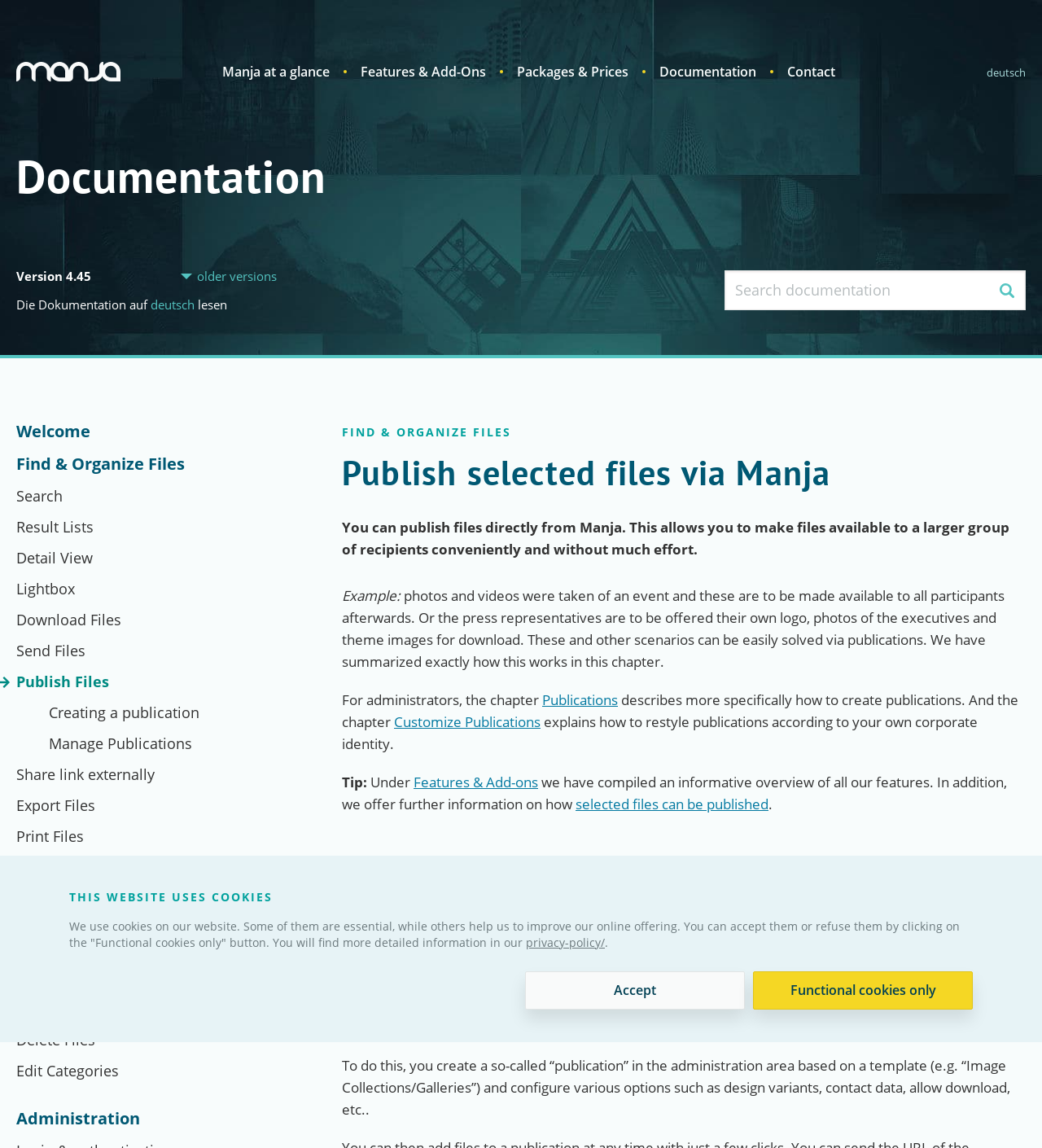Please reply with a single word or brief phrase to the question: 
What is the purpose of creating a publication?

Make files available to a larger group